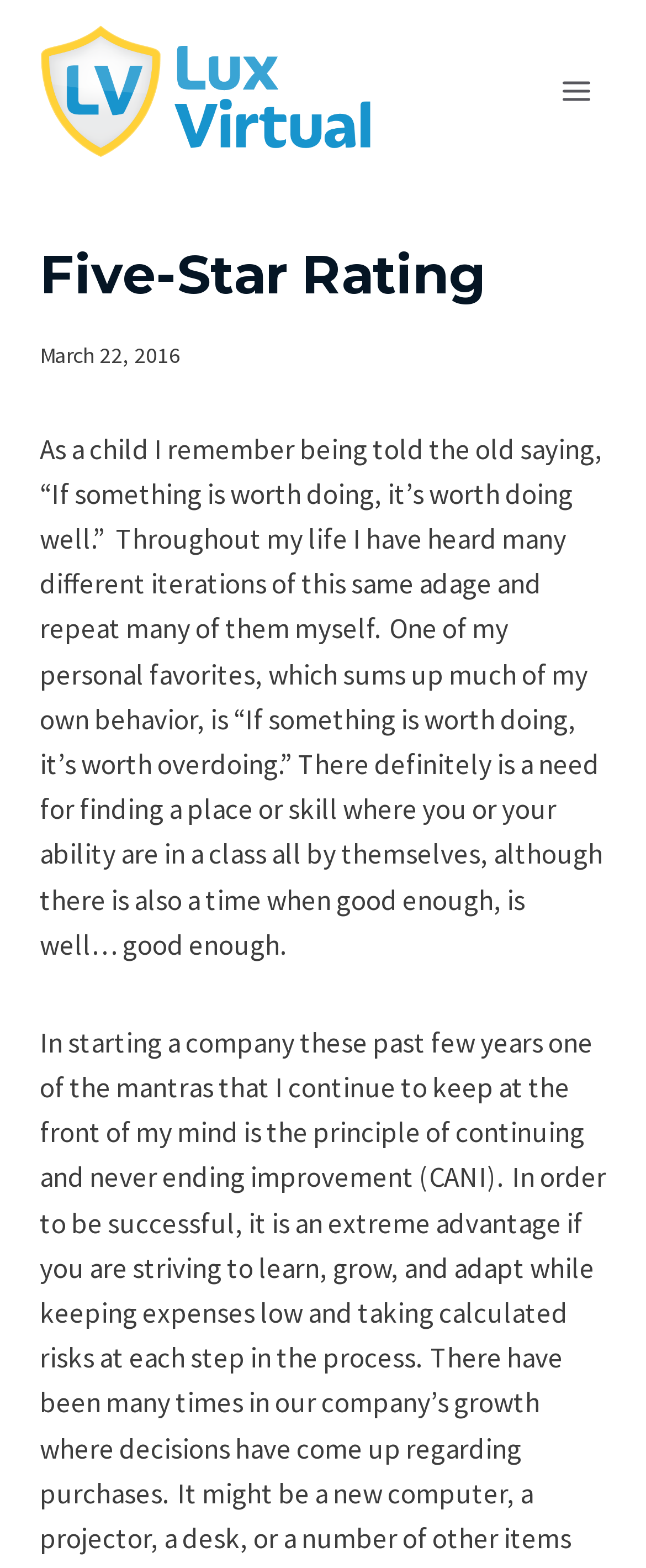What is the date mentioned in the webpage?
Use the screenshot to answer the question with a single word or phrase.

March 22, 2016